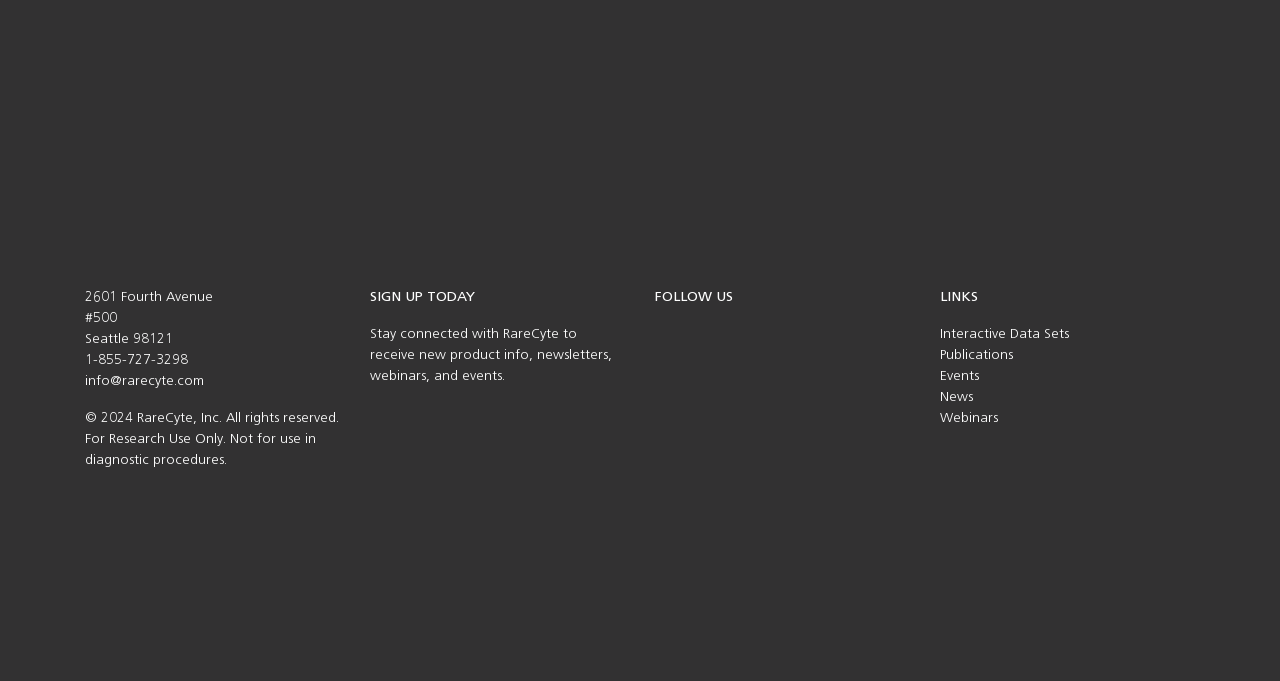Could you indicate the bounding box coordinates of the region to click in order to complete this instruction: "Check out RareCyte on YouTube".

[0.512, 0.667, 0.711, 0.689]